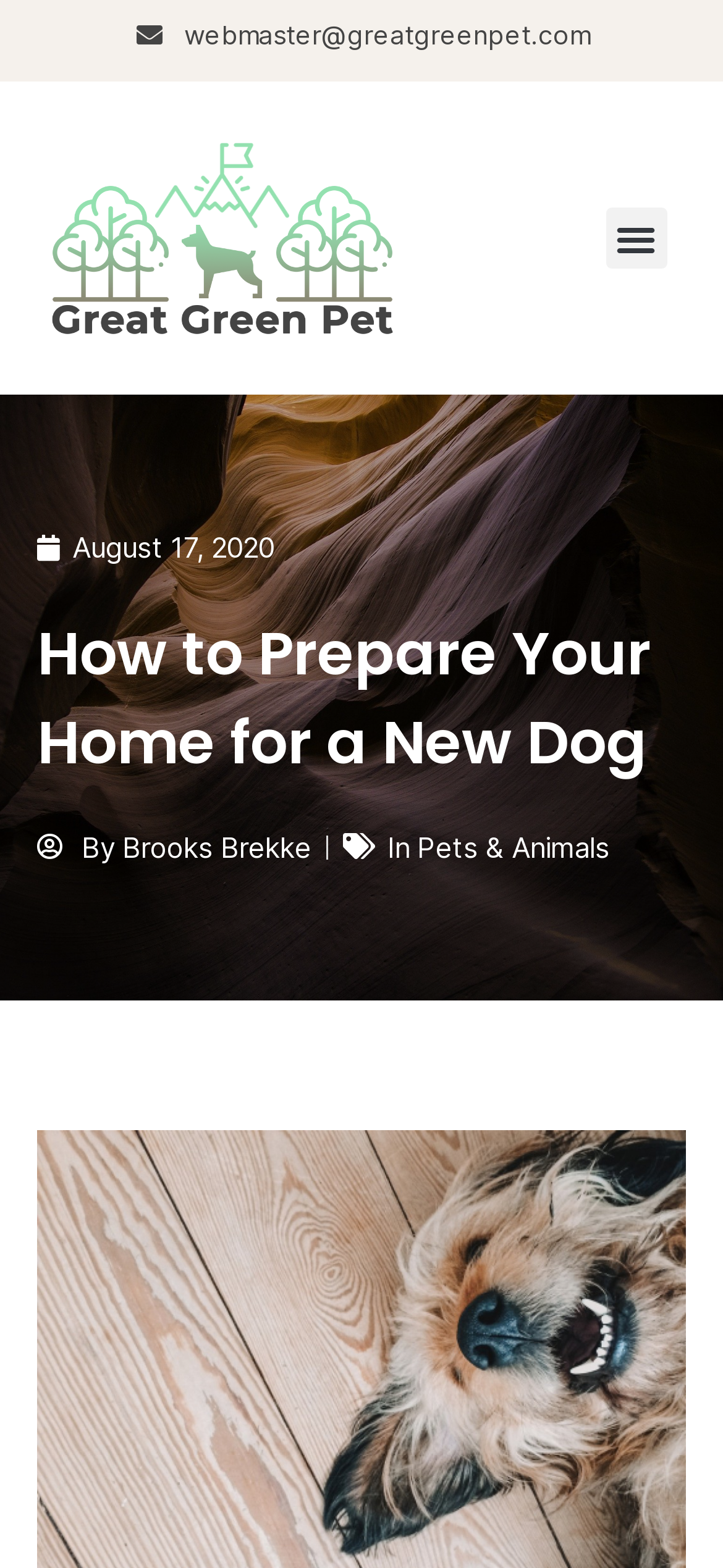Please examine the image and provide a detailed answer to the question: Who is the author of the article?

I found the author of the article by looking at the link element with the text 'By Brooks Brekke' which is located below the main heading of the webpage.